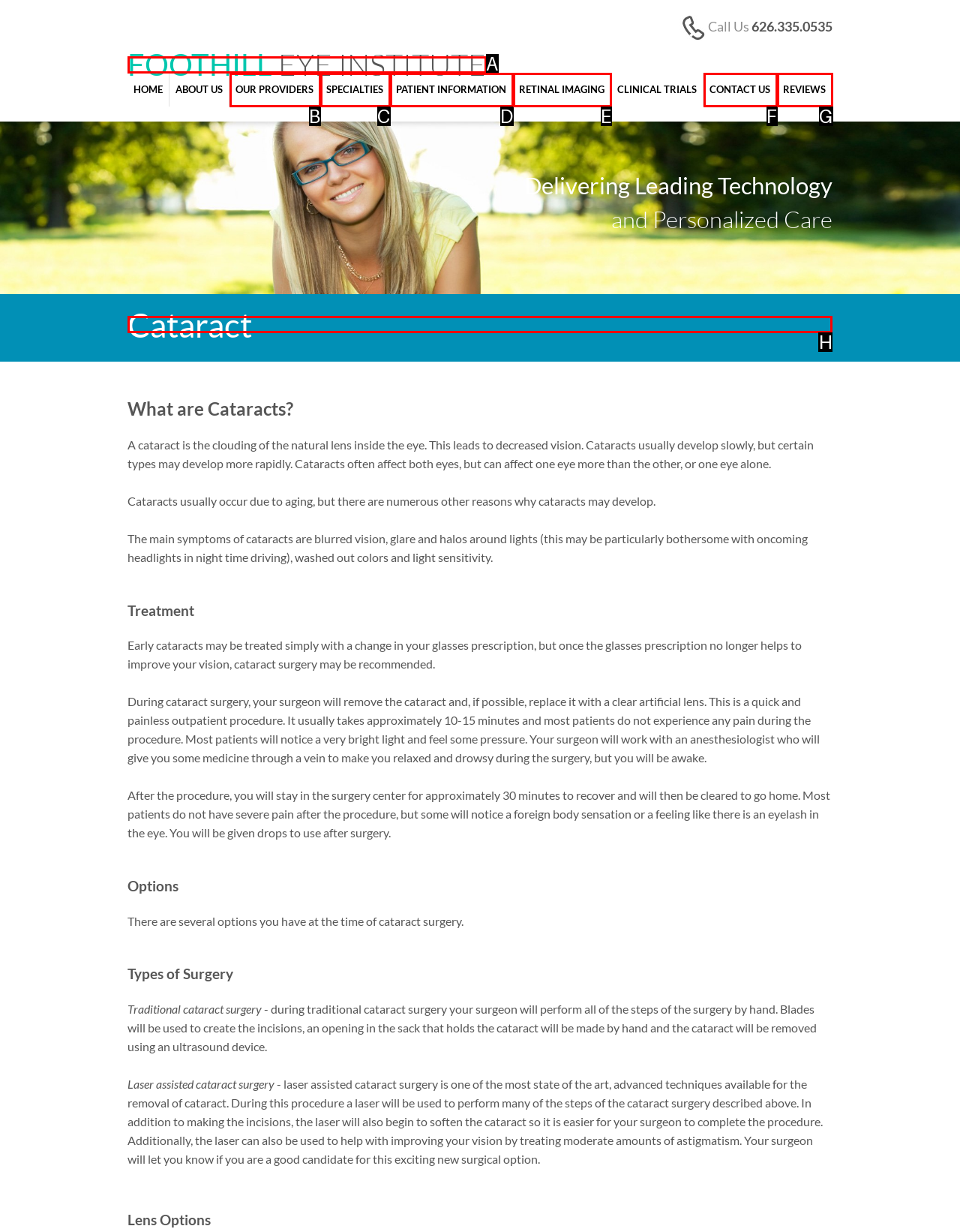To complete the instruction: Learn about cataracts, which HTML element should be clicked?
Respond with the option's letter from the provided choices.

H